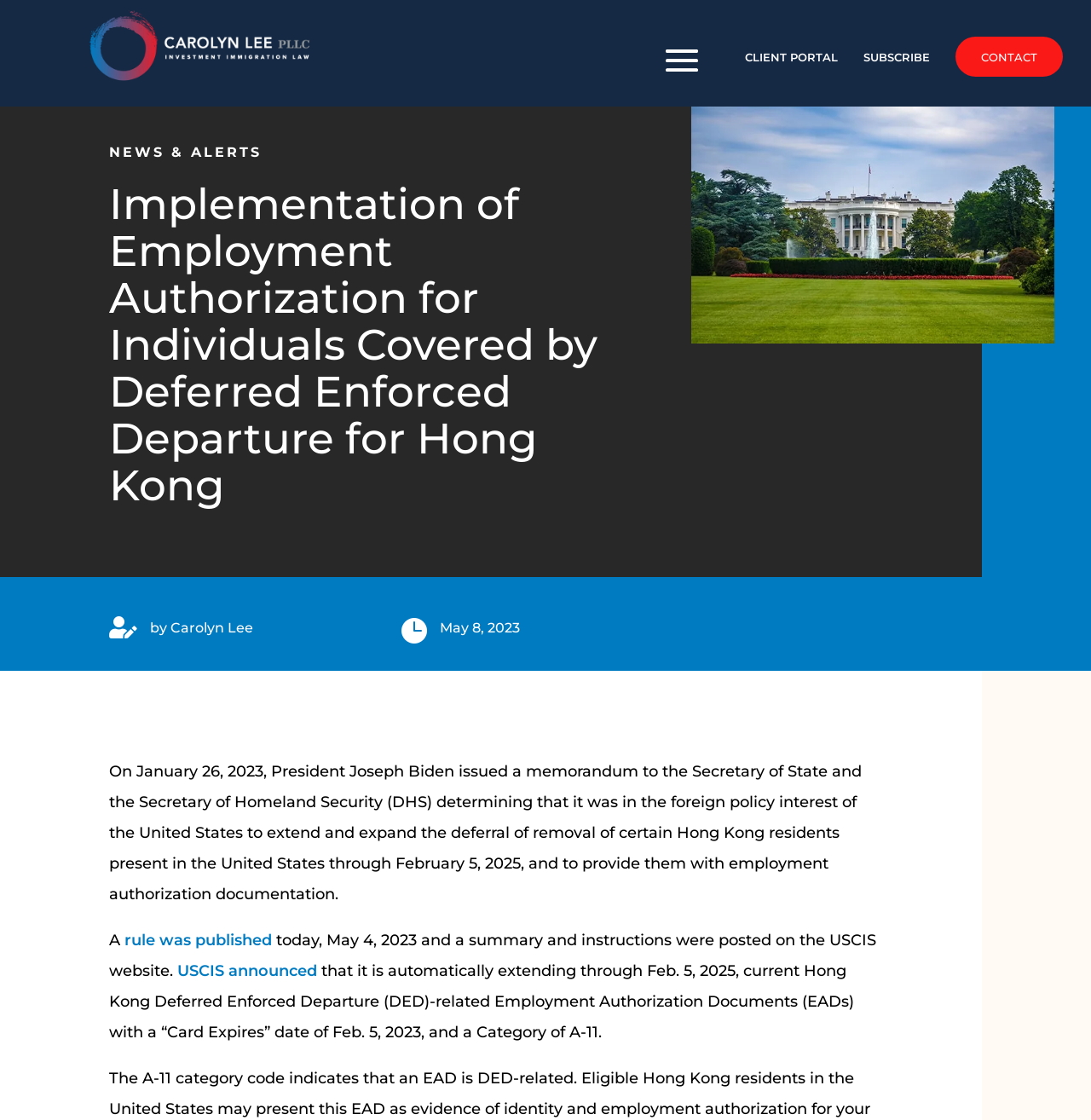Give a detailed overview of the webpage's appearance and contents.

This webpage appears to be a news article or blog post about a recent development in US immigration policy. At the top left of the page, there is a logo of CLLP, and to the right of it, there are three links: "CLIENT PORTAL", "SUBSCRIBE", and "CONTACT". Below the logo, there is a heading that reads "Implementation of Employment Authorization for Individuals Covered by Deferred Enforced Departure for Hong Kong". 

On the left side of the page, there is a section labeled "NEWS & ALERTS". Below this section, there is a large heading that repeats the title of the article. To the right of the heading, there is a large image that takes up about a third of the page. 

The main content of the article is divided into two columns. The left column contains a brief summary of the article, written by Carolyn Lee, and dated May 8, 2023. The right column contains a series of icons and headings, including a date "May 8, 2023". 

The main text of the article starts below the image, and it describes a memorandum issued by President Joseph Biden on January 26, 2023, regarding the extension and expansion of the deferral of removal of certain Hong Kong residents present in the United States. The article also mentions that a rule was published on May 4, 2023, and provides a summary and instructions on the USCIS website. Additionally, it notes that USCIS is automatically extending certain Employment Authorization Documents (EADs) through February 5, 2025.